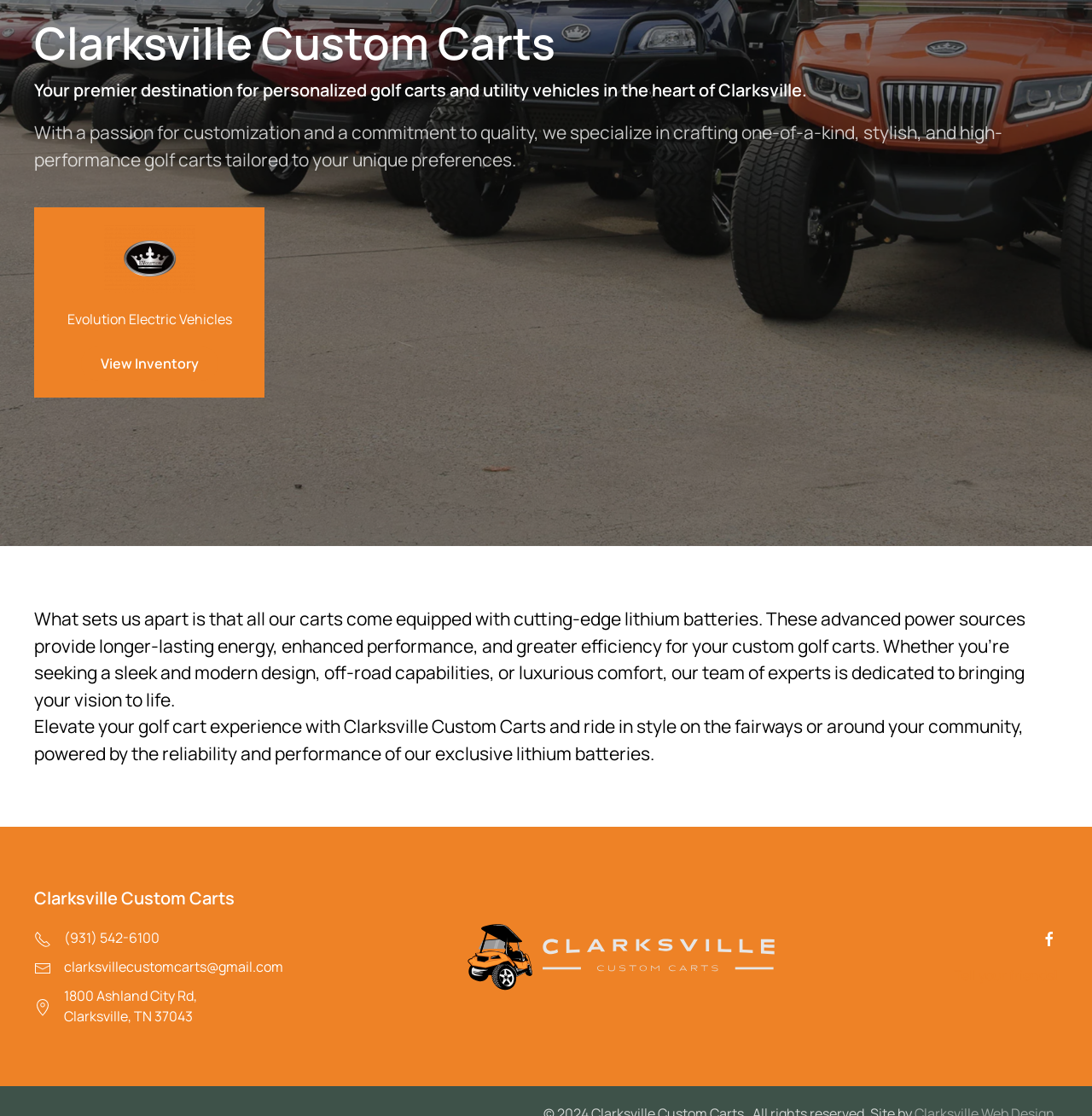Determine the bounding box coordinates of the UI element described below. Use the format (top-left x, top-left y, bottom-right x, bottom-right y) with floating point numbers between 0 and 1: View Inventory

[0.074, 0.31, 0.2, 0.341]